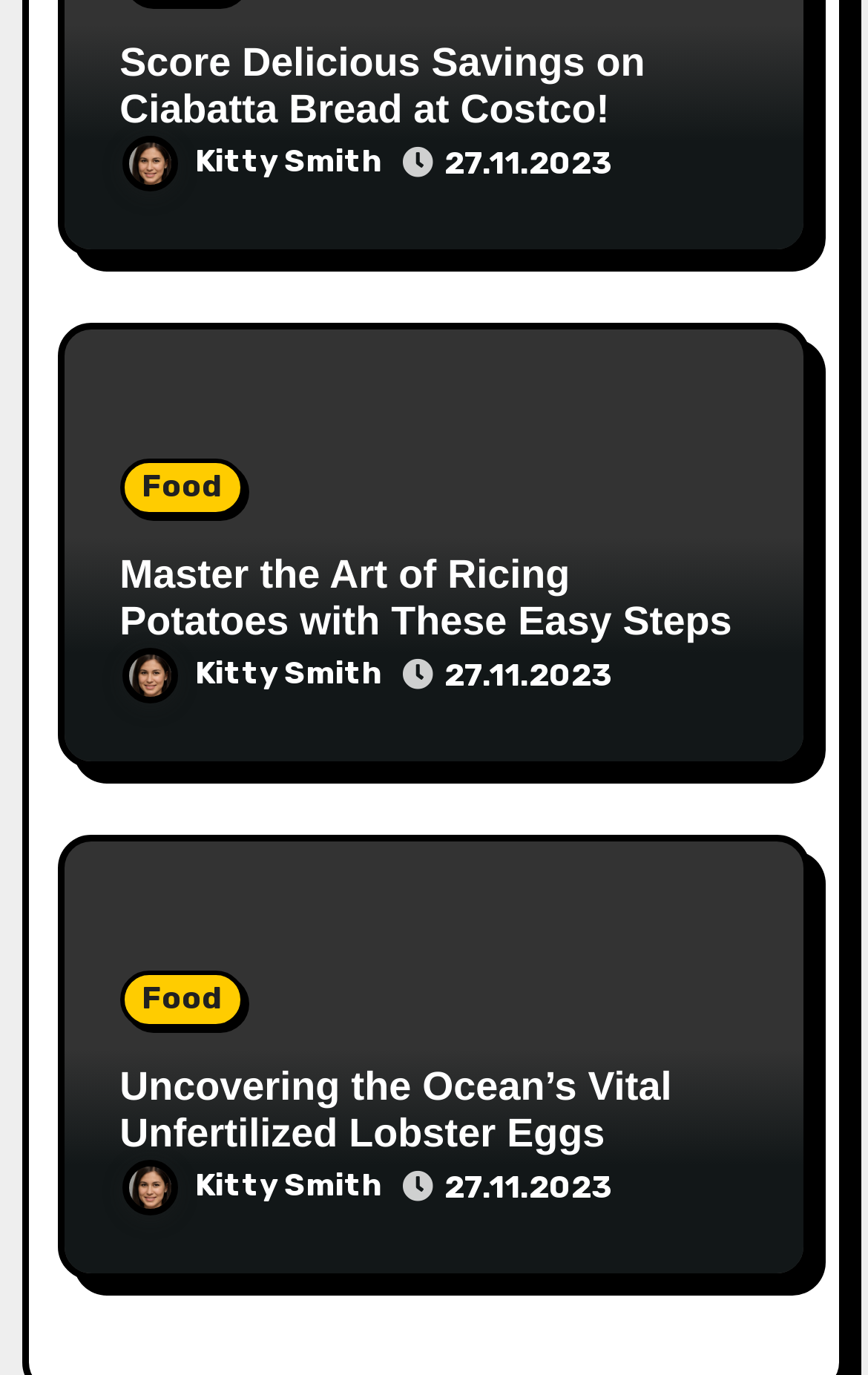Give the bounding box coordinates for this UI element: "Kitty Smith". The coordinates should be four float numbers between 0 and 1, arranged as [left, top, right, bottom].

[0.138, 0.476, 0.44, 0.503]